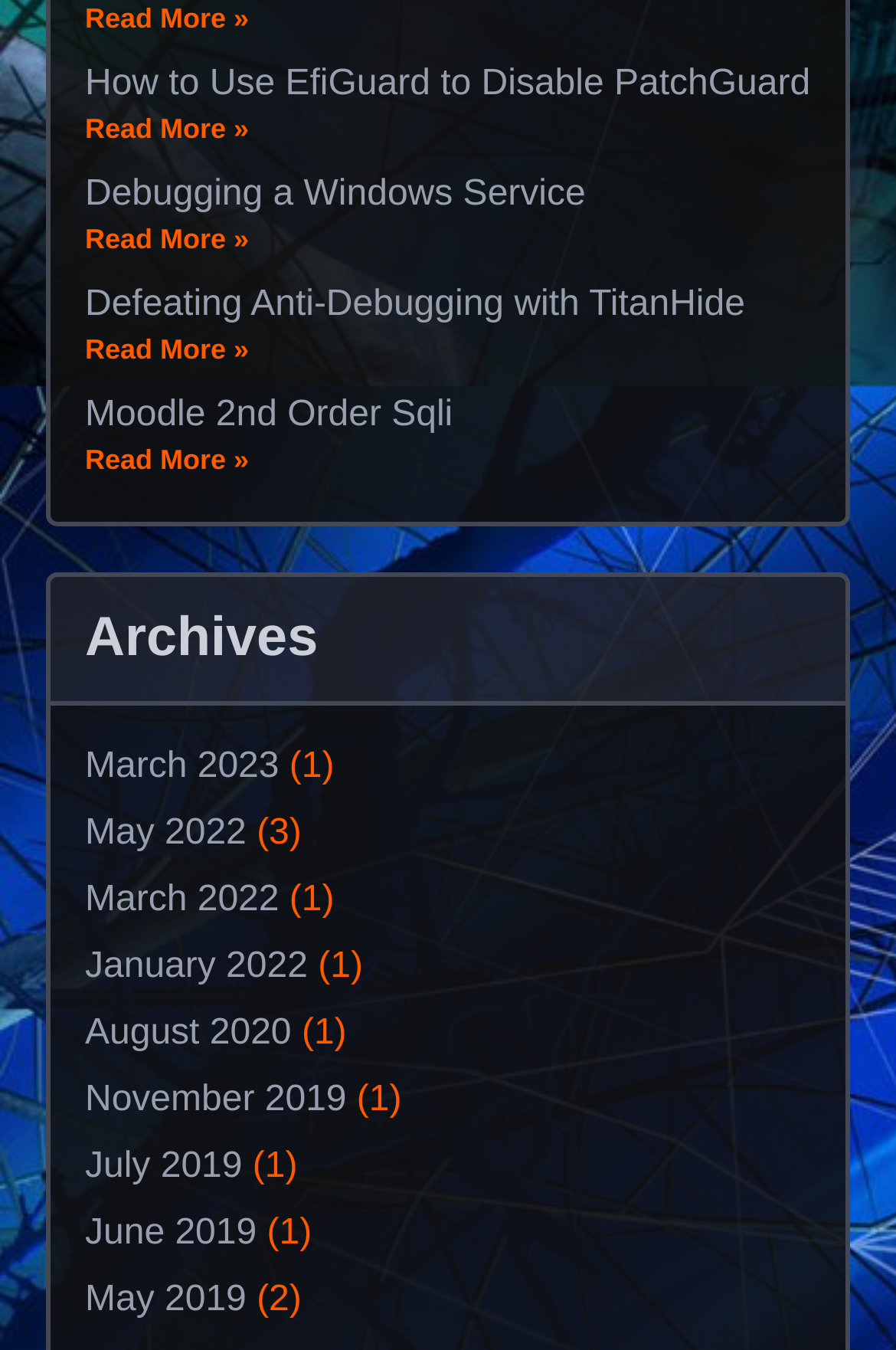Please locate the bounding box coordinates of the element that should be clicked to achieve the given instruction: "Read more about Debugging a Windows Service".

[0.095, 0.13, 0.654, 0.159]